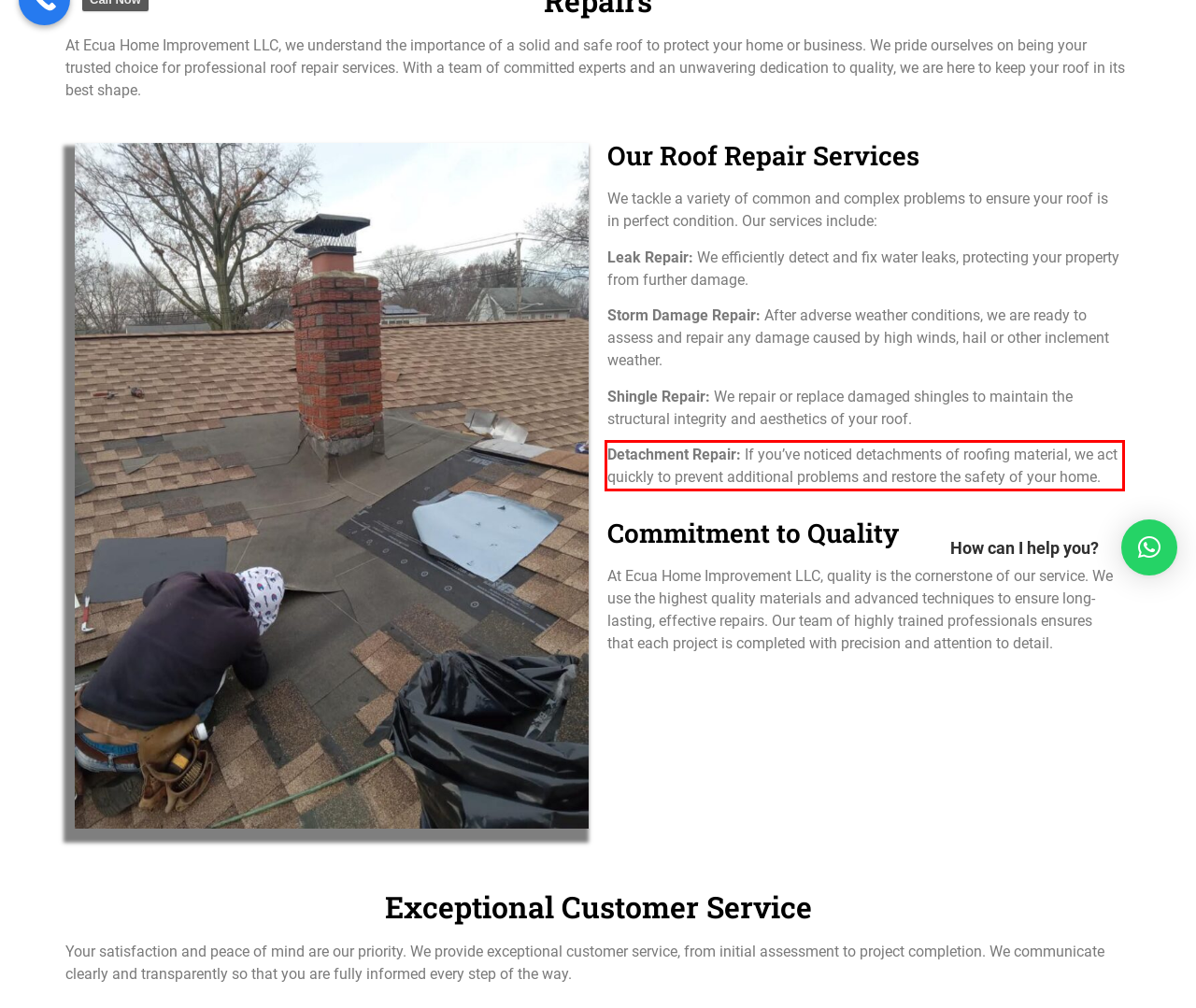Given a screenshot of a webpage with a red bounding box, extract the text content from the UI element inside the red bounding box.

Detachment Repair: If you’ve noticed detachments of roofing material, we act quickly to prevent additional problems and restore the safety of your home.